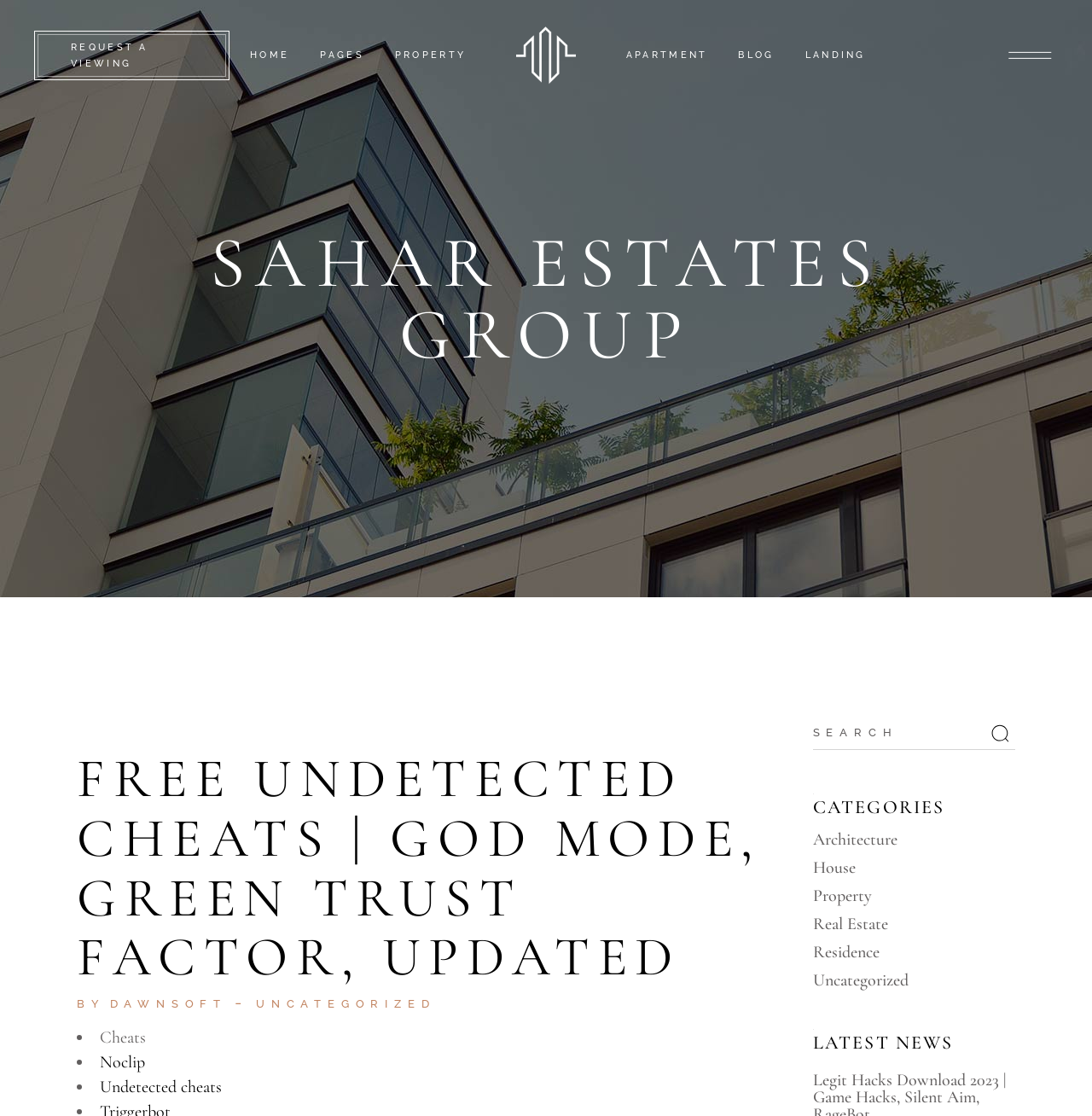Answer this question using a single word or a brief phrase:
What is the purpose of the search box?

Search for: